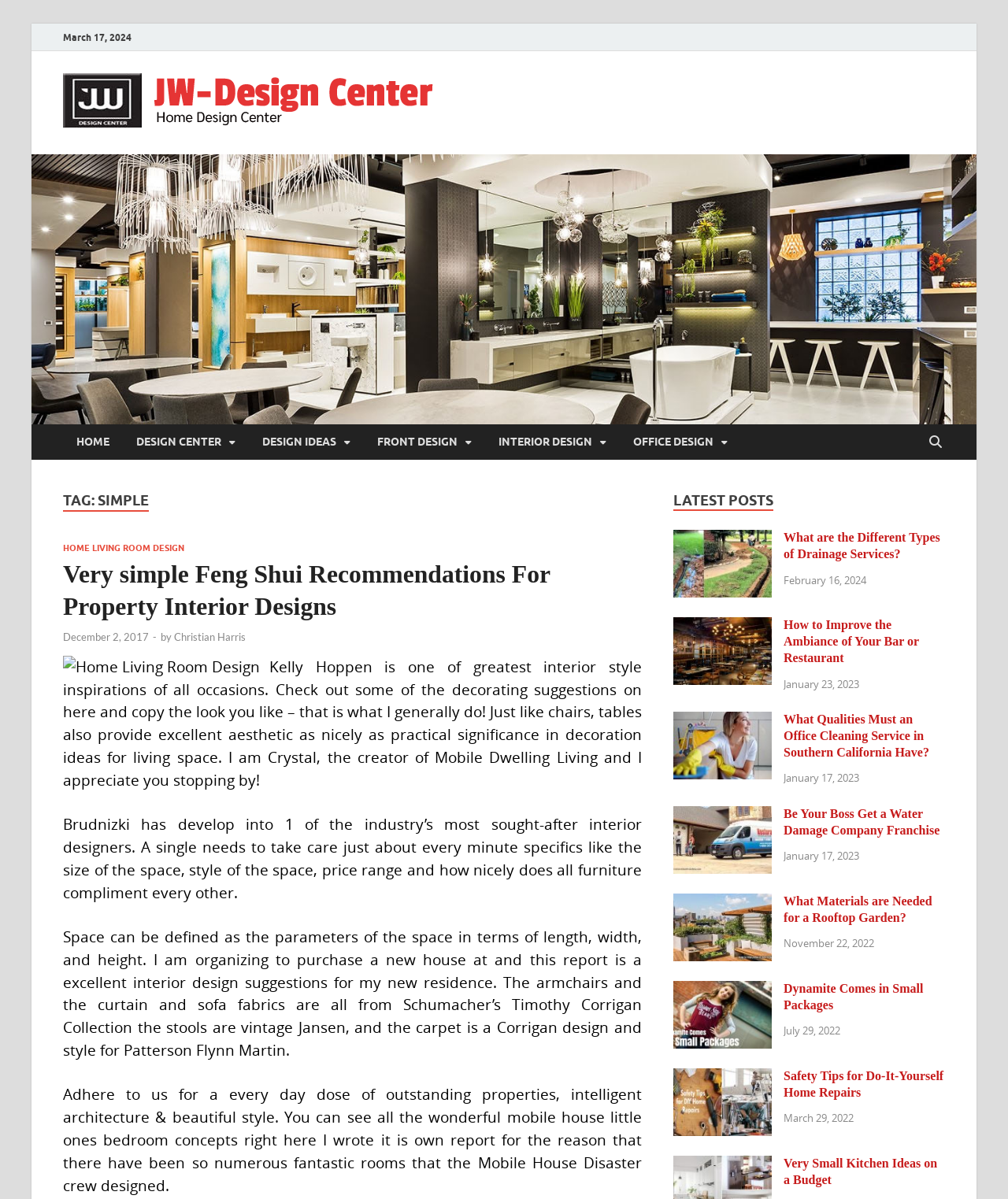Please provide a comprehensive answer to the question below using the information from the image: Who is the author of the article 'Very simple Feng Shui Recommendations For Property Interior Designs'?

I found the author's name by looking at the article 'Very simple Feng Shui Recommendations For Property Interior Designs' and finding the text 'by Christian Harris' below the title.